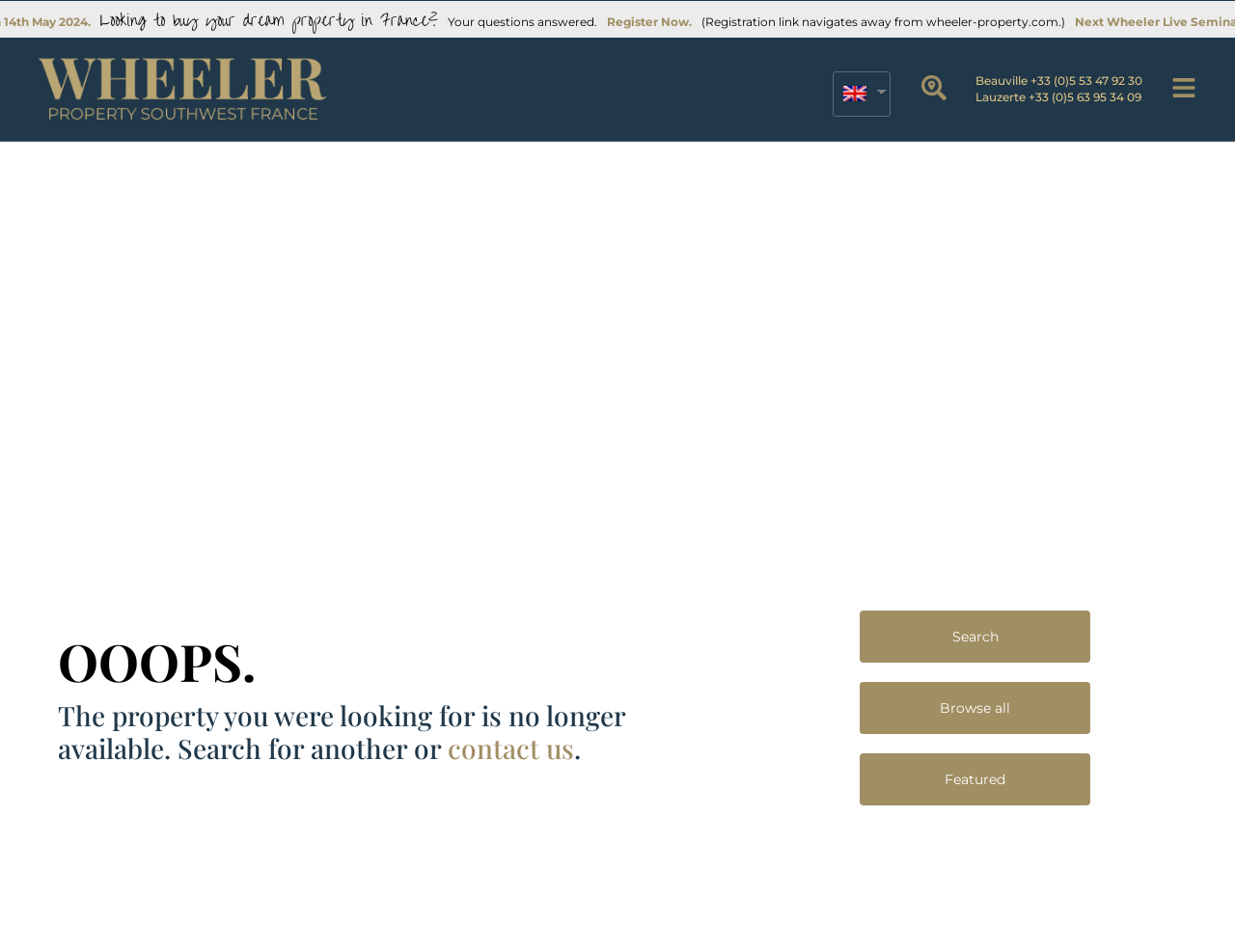How many links are there in the top section of the webpage?
Give a detailed and exhaustive answer to the question.

I counted the number of link elements in the top section of the webpage by looking at their bounding box coordinates. The top section is defined as the area above the heading element that says 'OOOPS.'. There are three link elements in this section.